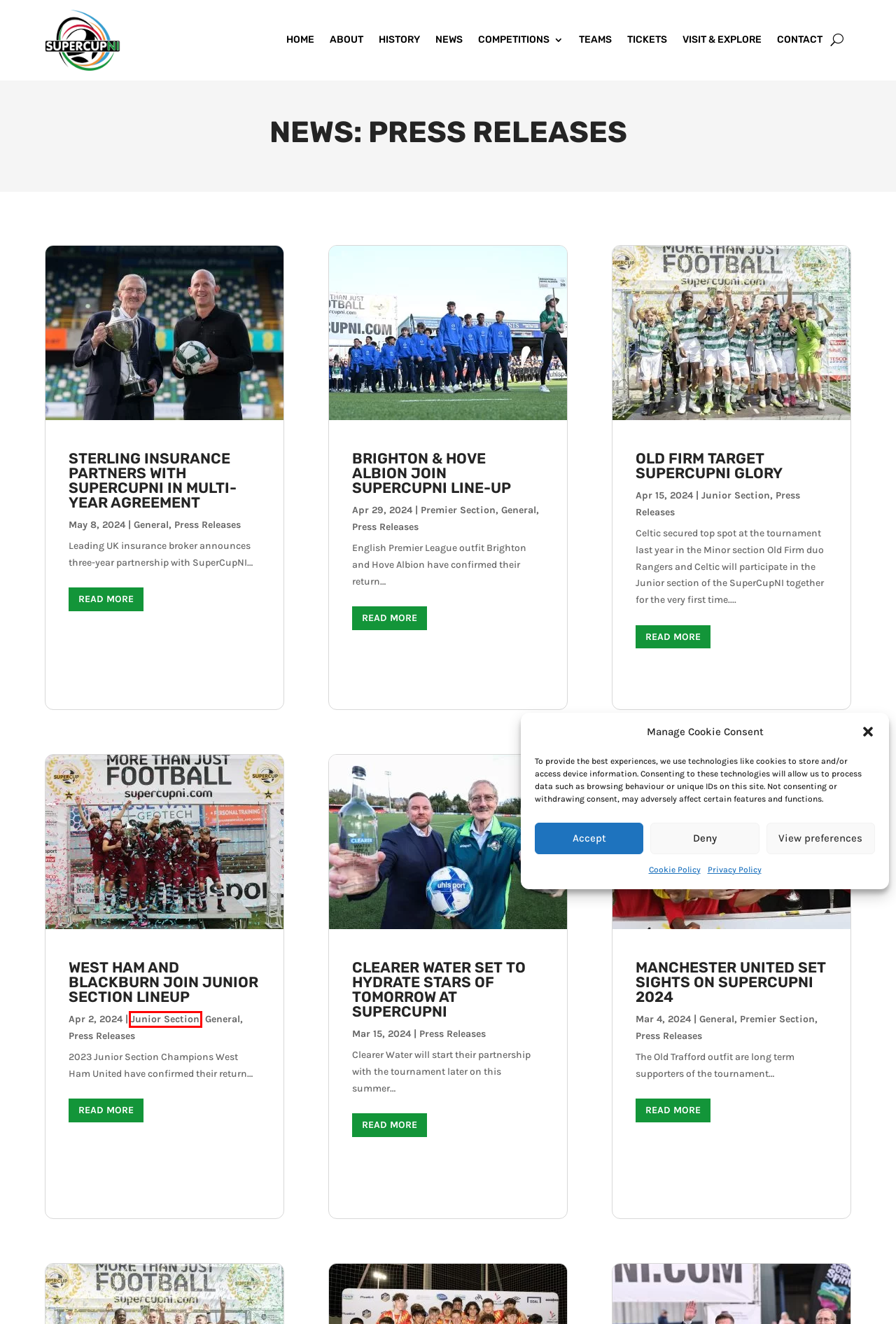Examine the screenshot of the webpage, noting the red bounding box around a UI element. Pick the webpage description that best matches the new page after the element in the red bounding box is clicked. Here are the candidates:
A. Manchester United set sights on SuperCupNI 2024 - SuperCupNI
B. Sterling Insurance partners with SuperCupNI in multi-year agreement - SuperCupNI
C. SuperCupNI - About The Youth Football Tournament
D. Contact - SuperCupNI
E. Premier Section - SuperCupNI
F. Junior Section - SuperCupNI
G. Tickets - SuperCupNI
H. Clearer Water set to hydrate stars of tomorrow at SuperCupNI - SuperCupNI

F